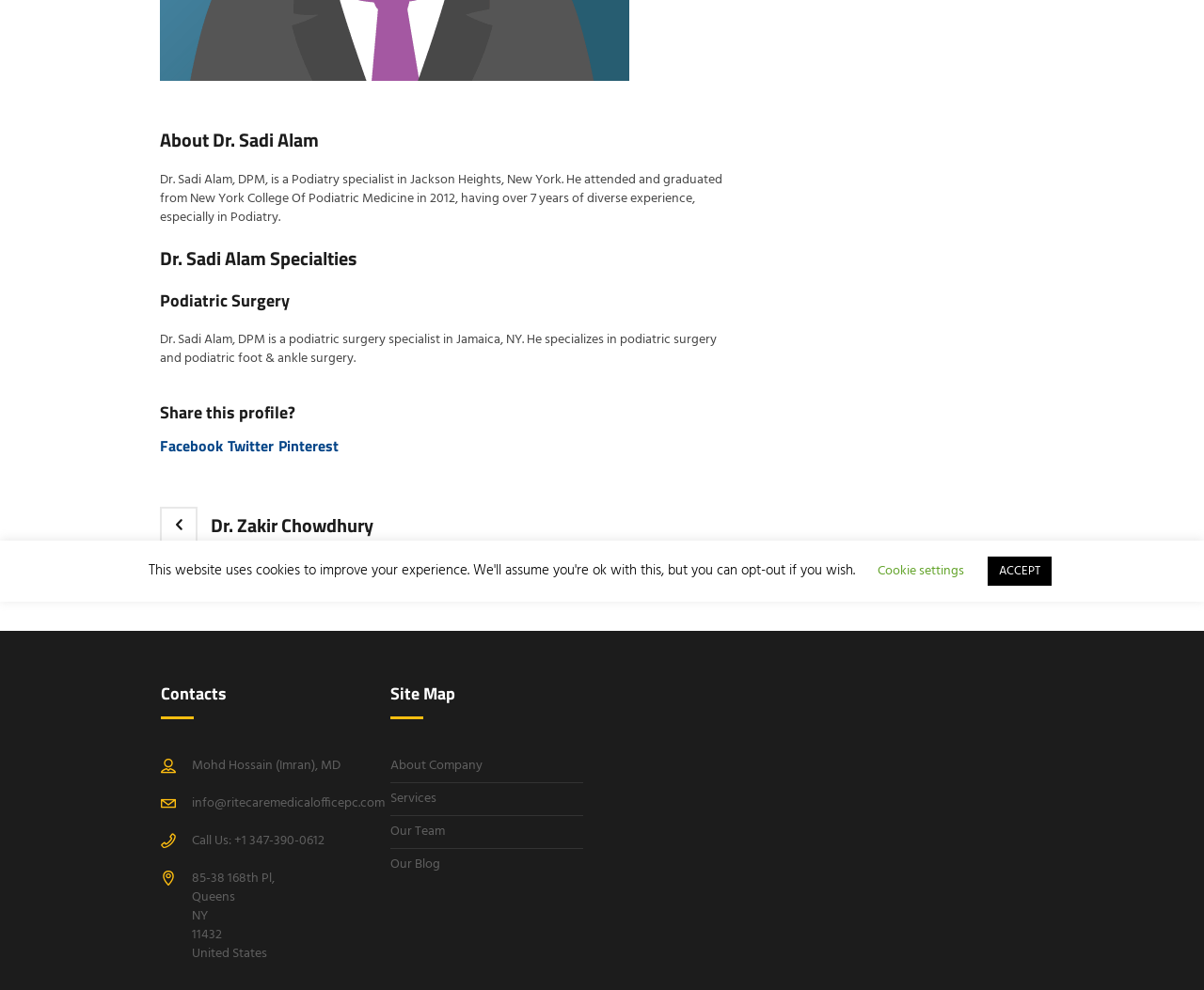Identify the bounding box coordinates for the UI element described by the following text: "Services". Provide the coordinates as four float numbers between 0 and 1, in the format [left, top, right, bottom].

[0.324, 0.796, 0.363, 0.818]